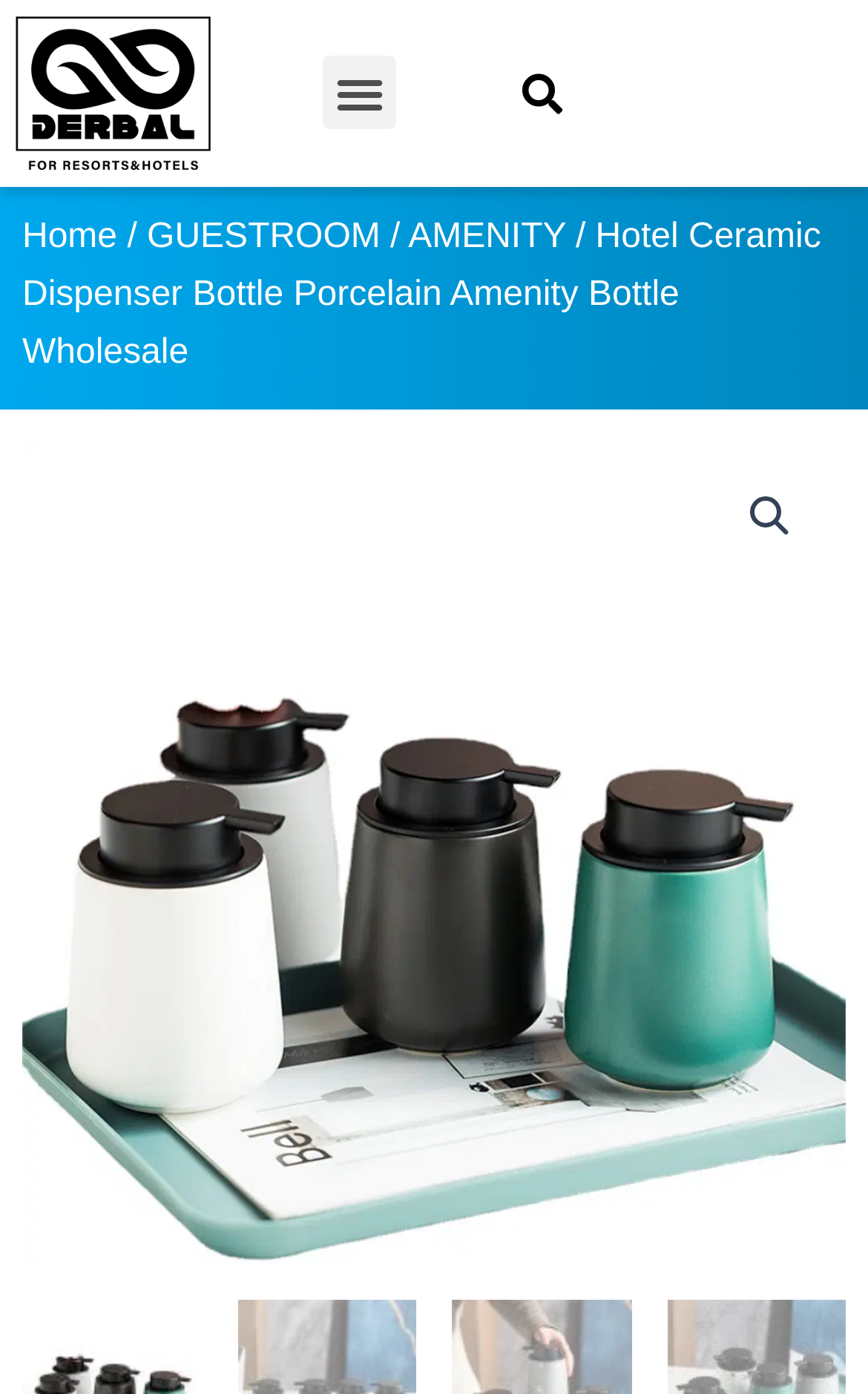Elaborate on the different components and information displayed on the webpage.

The webpage is about a luxury ceramic dispenser bottle amenity bottle, specifically the 400ml model, offered by DERBAL. At the top left corner, there is the DERBAL logo, which is an image and also a link. Next to it, on the right, is a menu toggle button. Further to the right, there is a search bar with a search button.

Below the top section, there is a breadcrumb navigation menu that spans almost the entire width of the page. The menu shows the path "Home / GUESTROOM / AMENITY / Hotel Ceramic Dispenser Bottle Porcelain Amenity Bottle Wholesale". 

On the right side of the page, near the top, there is a magnifying glass icon, which is a link. The main content of the page is a large image of the Ceramic Dispenser Bottle Amenity Bottle-400ml, which is also a link. This image takes up most of the page's width and height.